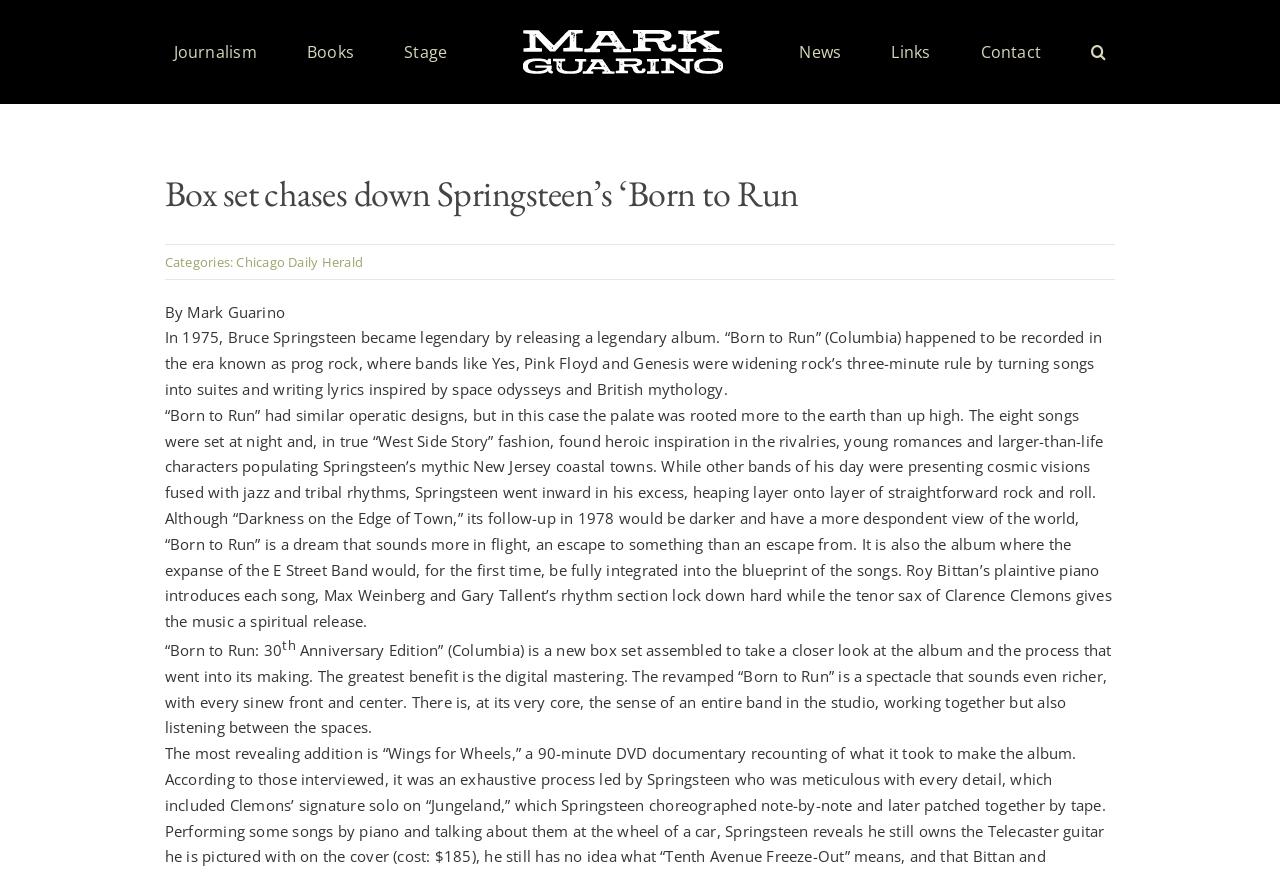Identify and provide the text content of the webpage's primary headline.

Box set chases down Springsteen’s ‘Born to Run